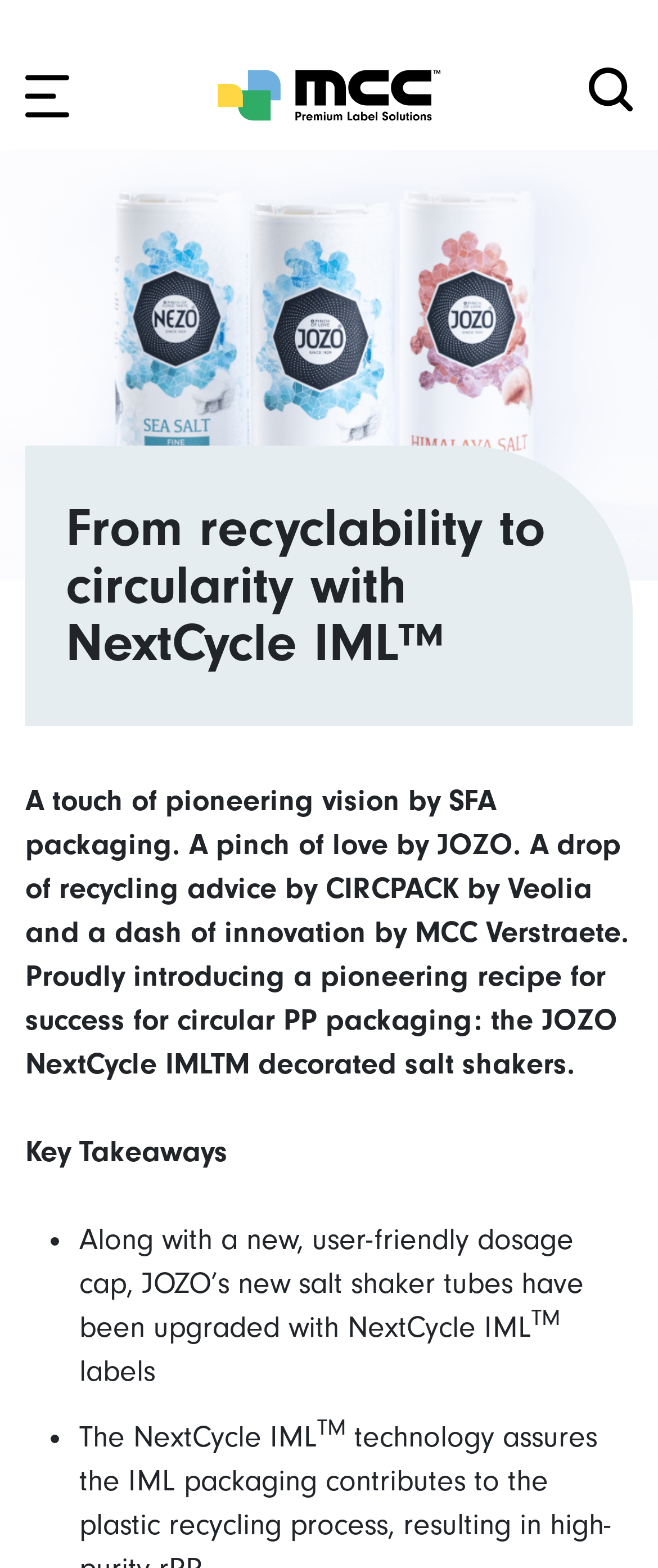Provide your answer in a single word or phrase: 
What is the name of the decorated salt shakers mentioned in the webpage?

JOZO NextCycle IML